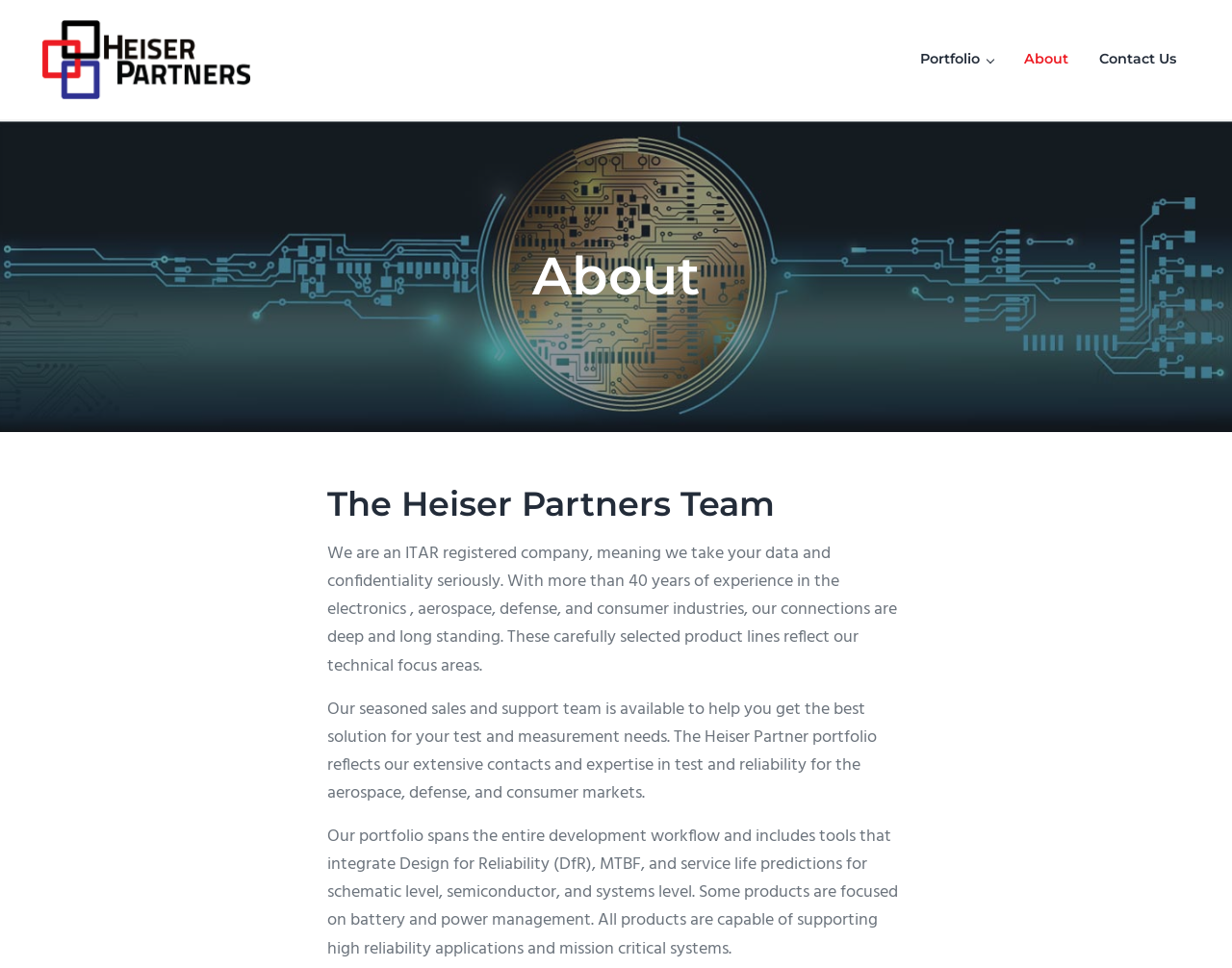With reference to the image, please provide a detailed answer to the following question: What is the company's focus area?

I inferred the answer by reading the text in the article section, which mentions 'our technical focus areas'.